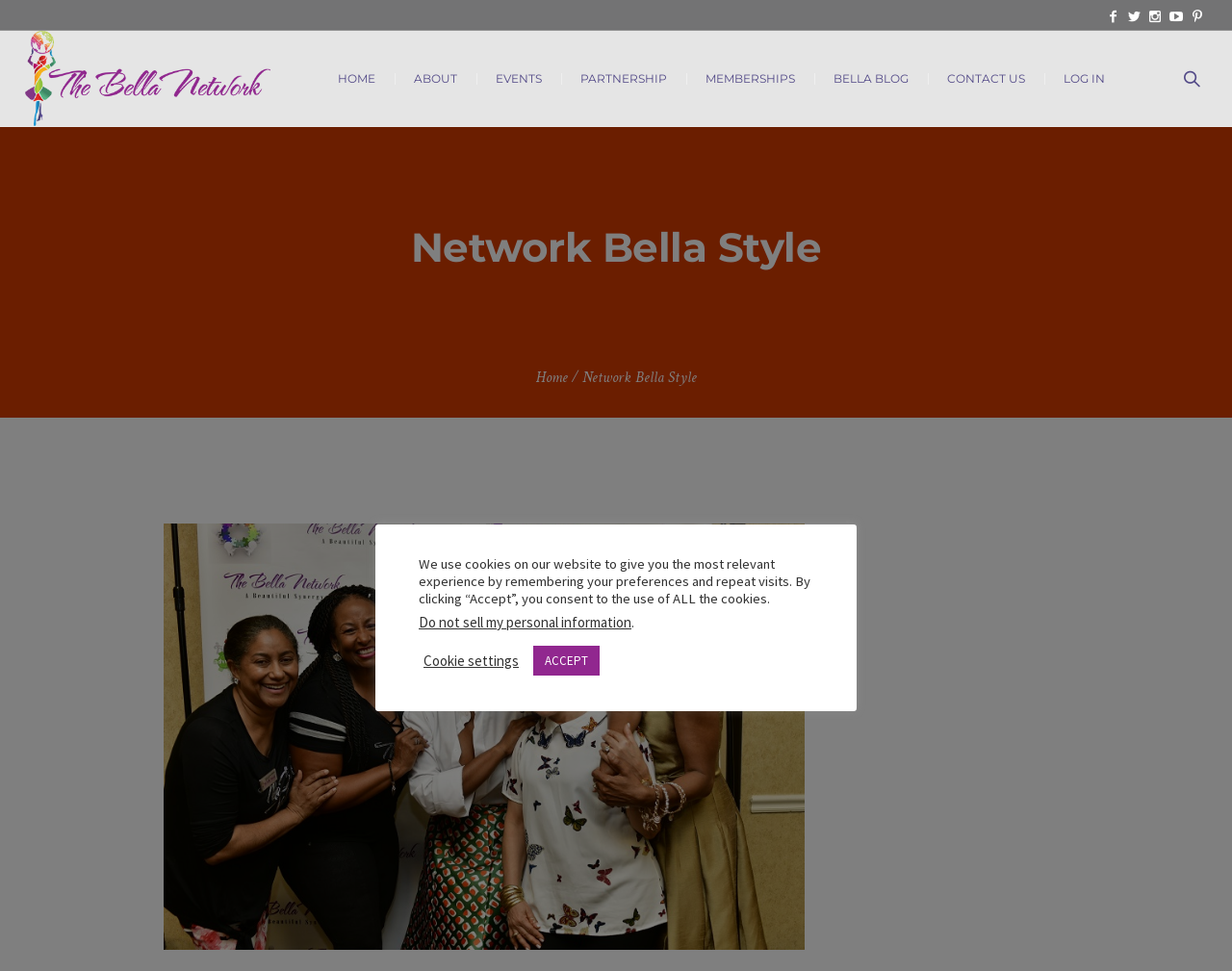From the webpage screenshot, predict the bounding box coordinates (top-left x, top-left y, bottom-right x, bottom-right y) for the UI element described here: Contact Us

[0.753, 0.032, 0.848, 0.13]